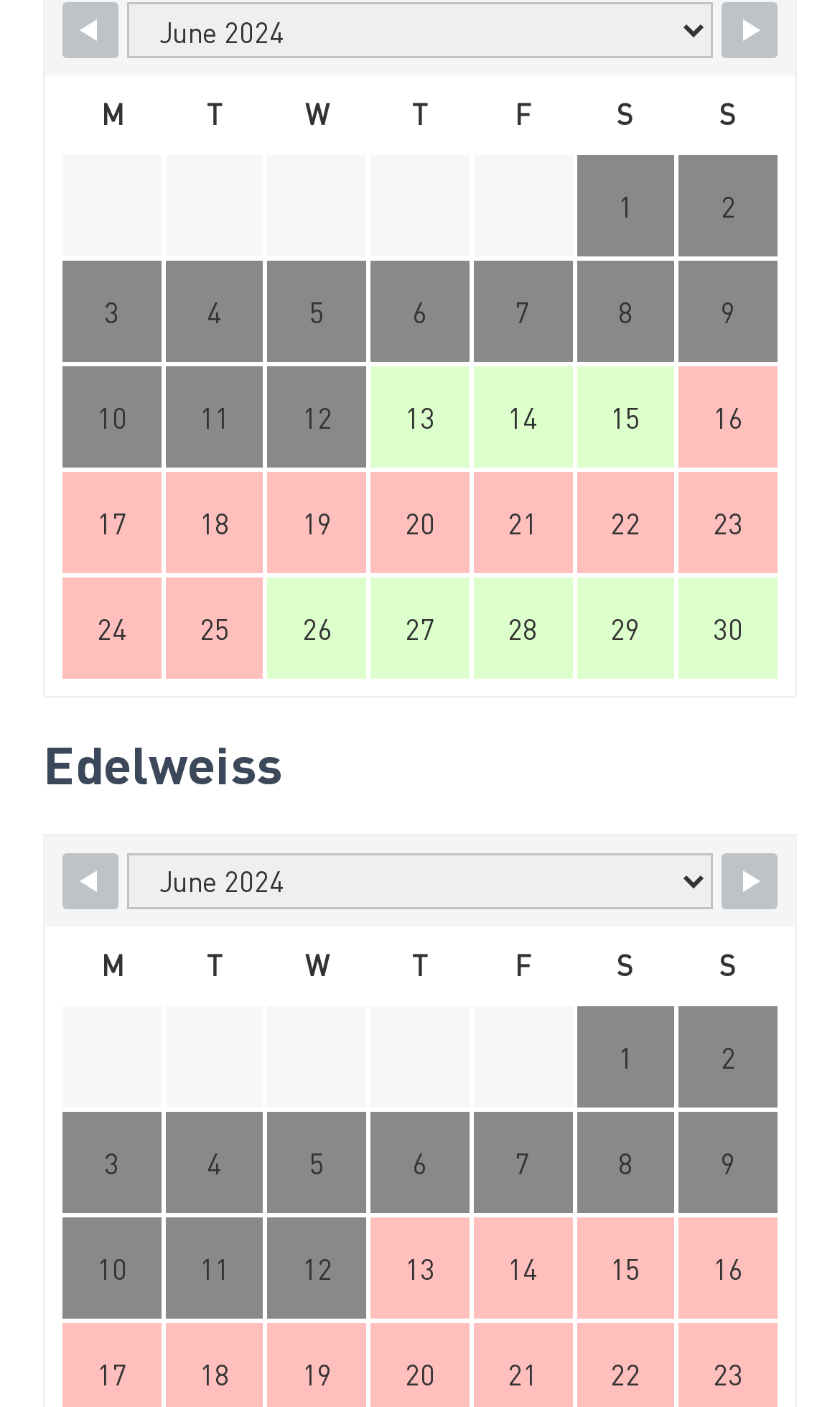Please provide a comprehensive answer to the question below using the information from the image: What is the navigation button to move to the previous month?

The navigation button to move to the previous month is labeled as 'Navigate to Previous Month' and has bounding box coordinates [0.074, 0.002, 0.141, 0.042] and [0.074, 0.606, 0.141, 0.646].